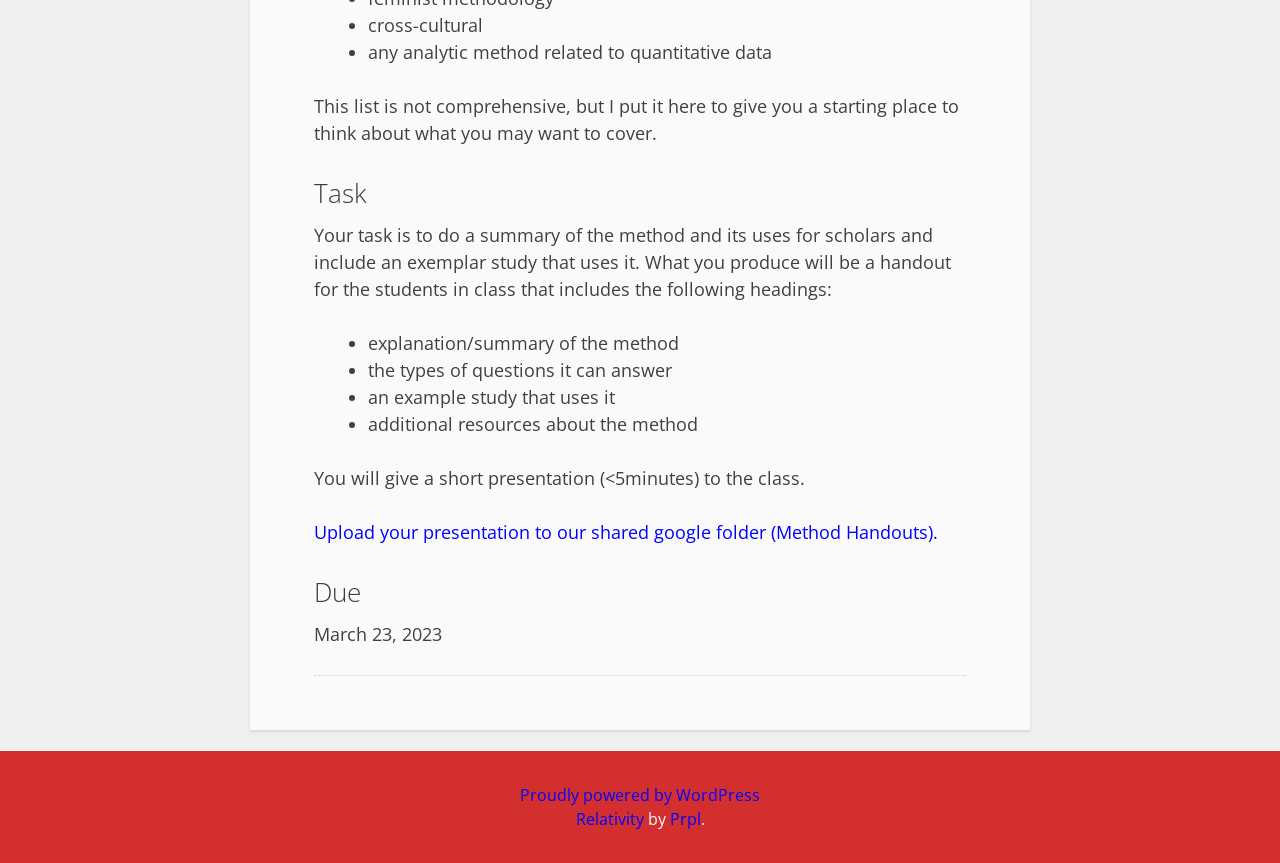Respond concisely with one word or phrase to the following query:
What are the required headings for the handout?

Explanation, types of questions, example study, additional resources